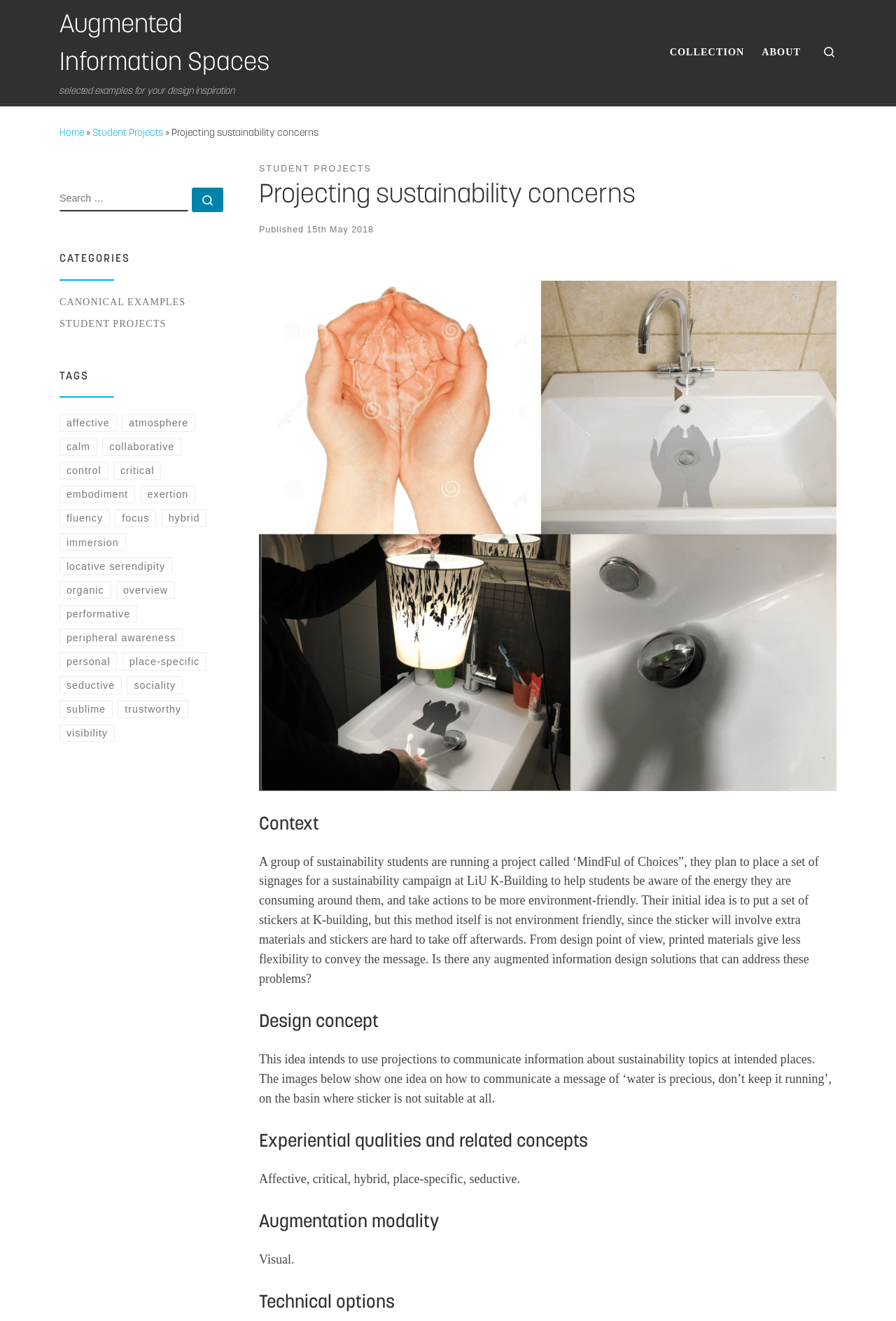What is the augmentation modality?
Answer the question with a detailed and thorough explanation.

The augmentation modality is visual, which means the design concept uses visual projections to communicate information about sustainability topics.